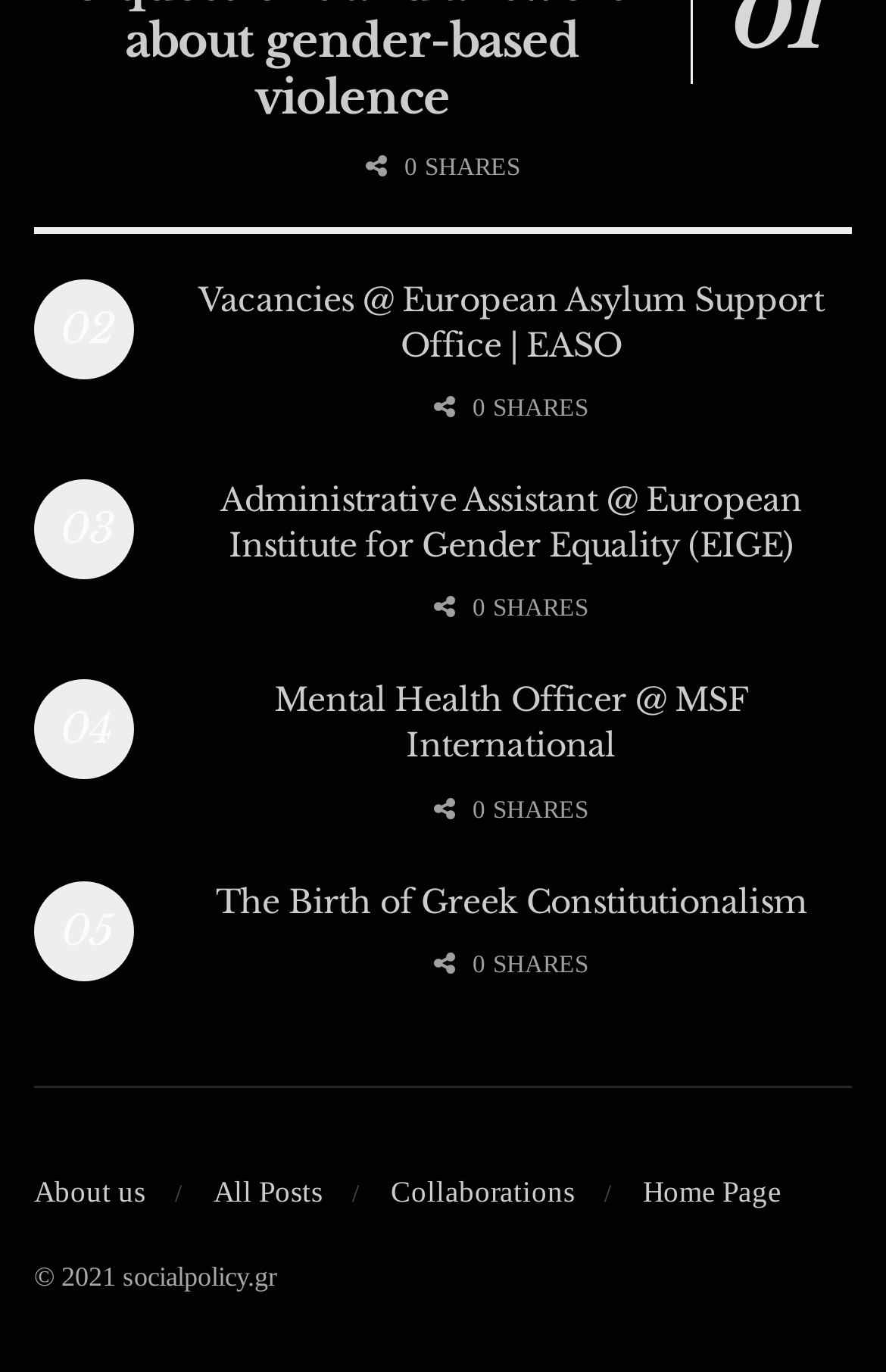Point out the bounding box coordinates of the section to click in order to follow this instruction: "Share on social media".

[0.038, 0.151, 0.174, 0.21]